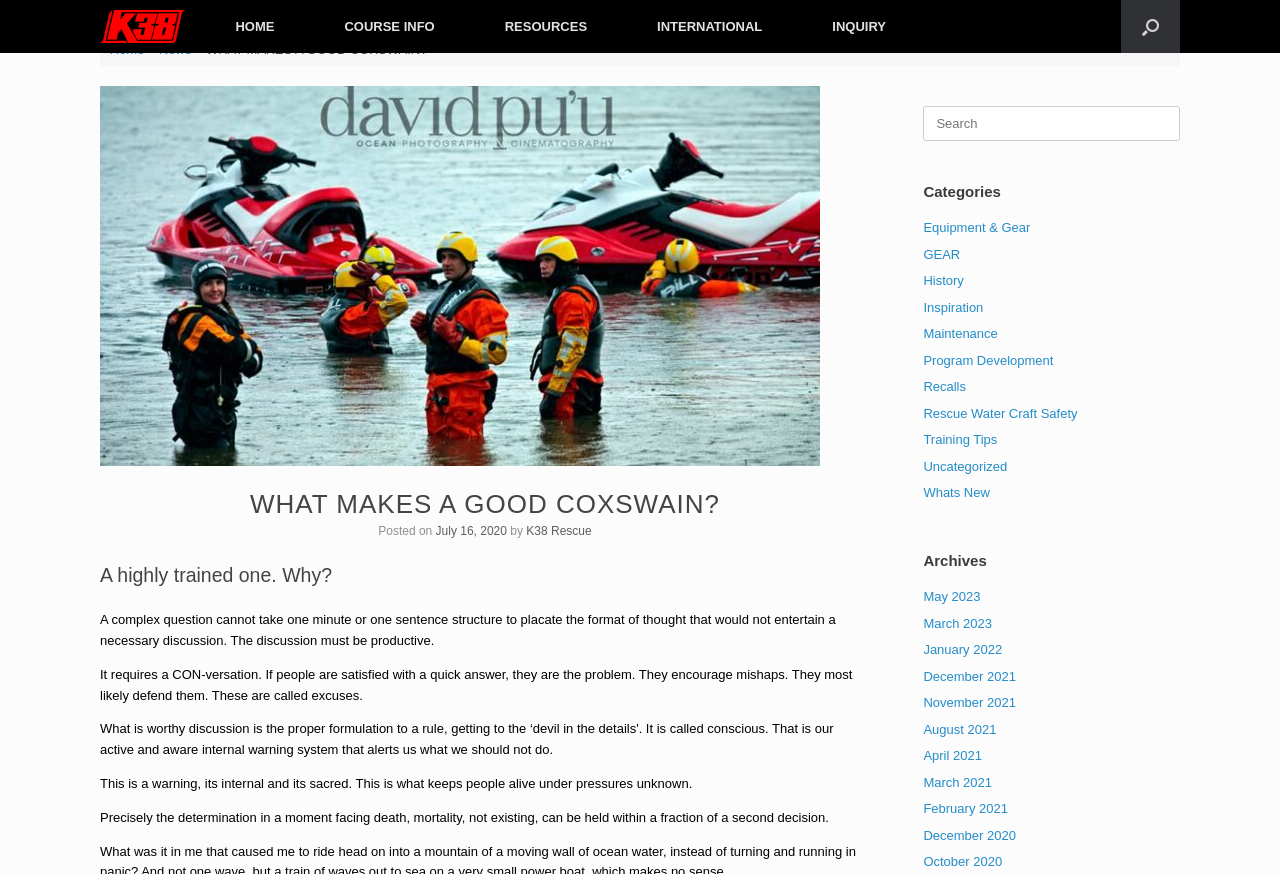Find the bounding box coordinates of the element you need to click on to perform this action: 'Click the K38 Rescue Water Craft Services Logo'. The coordinates should be represented by four float values between 0 and 1, in the format [left, top, right, bottom].

[0.078, 0.0, 0.145, 0.061]